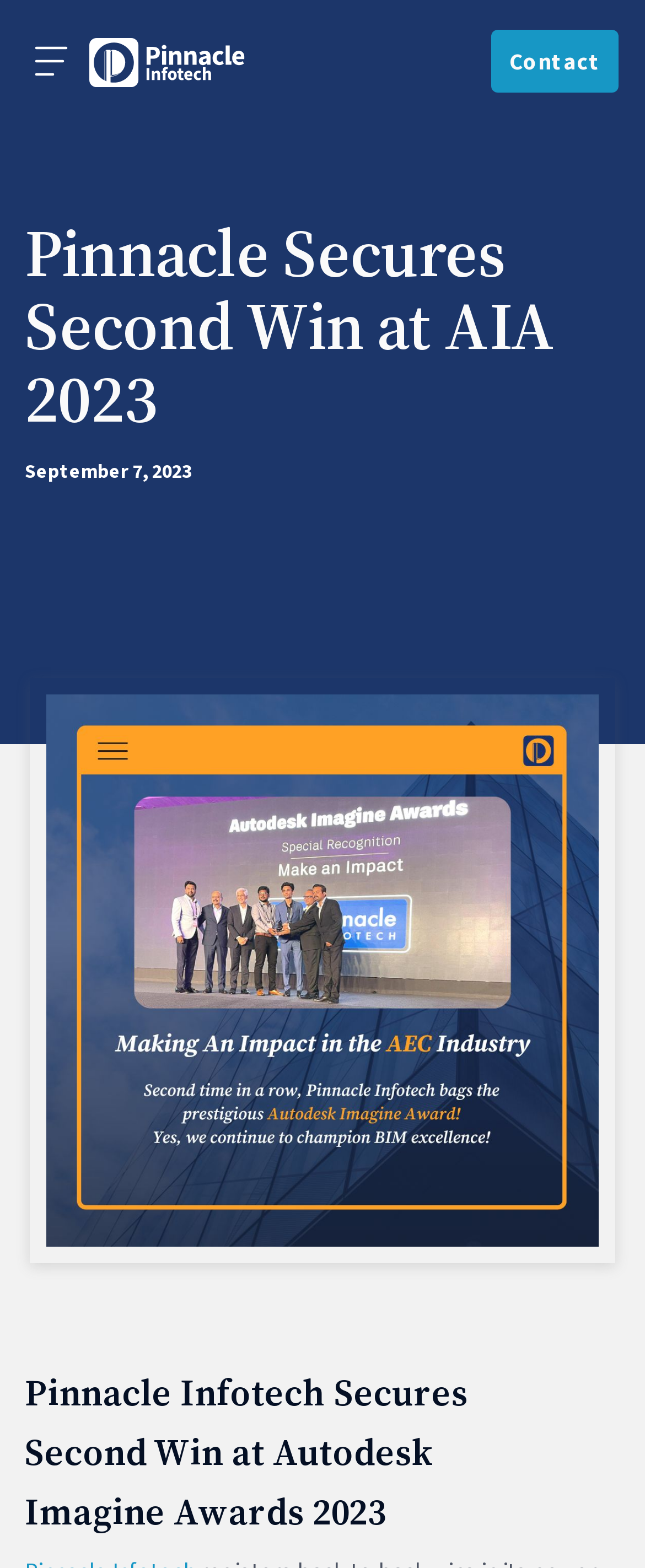What is the type of the image below the main heading?
Refer to the image and provide a detailed answer to the question.

I found a figure element below the main heading which contains an image, and the image is described as 'Pinnacle Secures Second Win at AIA 2023'.